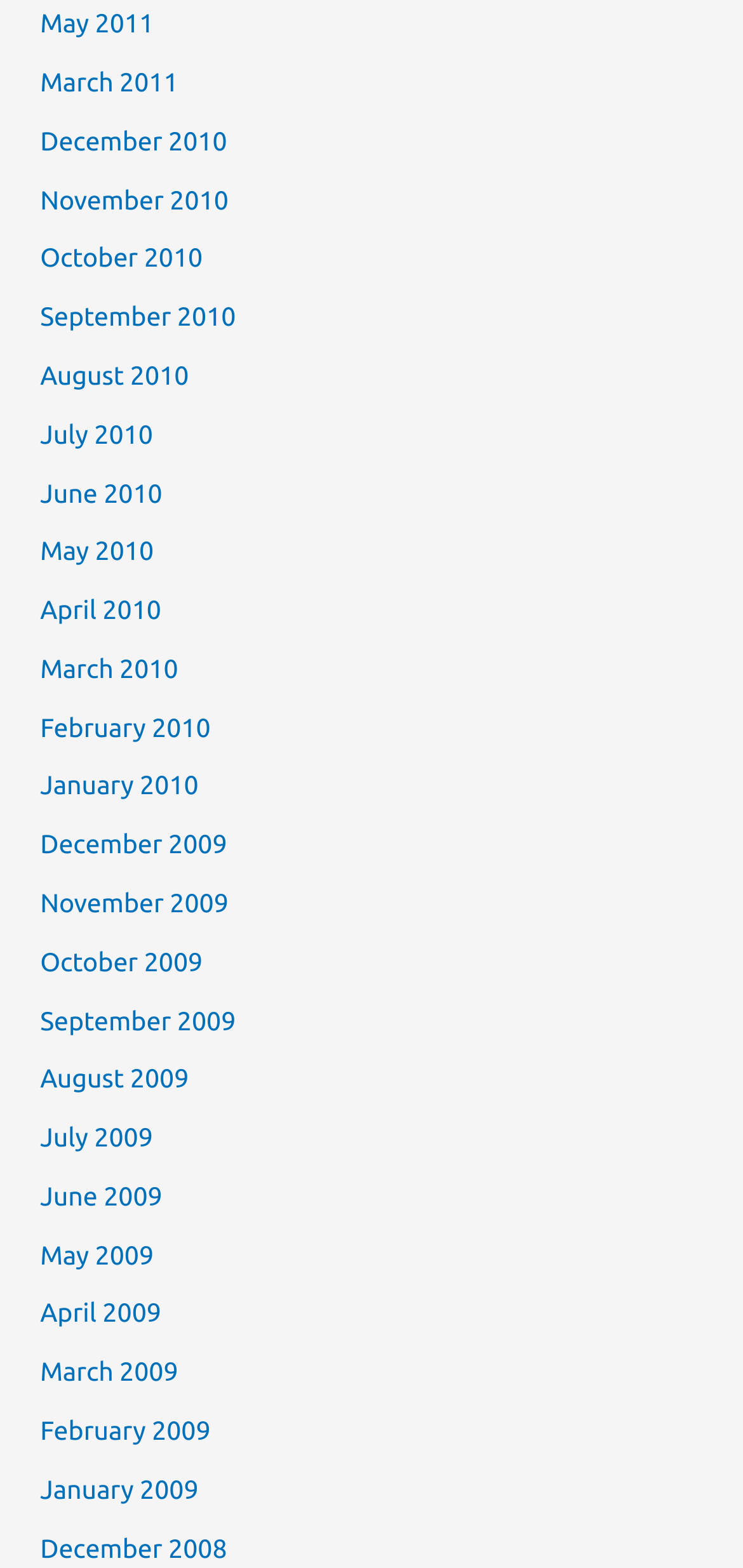Locate the bounding box coordinates of the clickable region necessary to complete the following instruction: "view March 2010". Provide the coordinates in the format of four float numbers between 0 and 1, i.e., [left, top, right, bottom].

[0.054, 0.416, 0.24, 0.436]